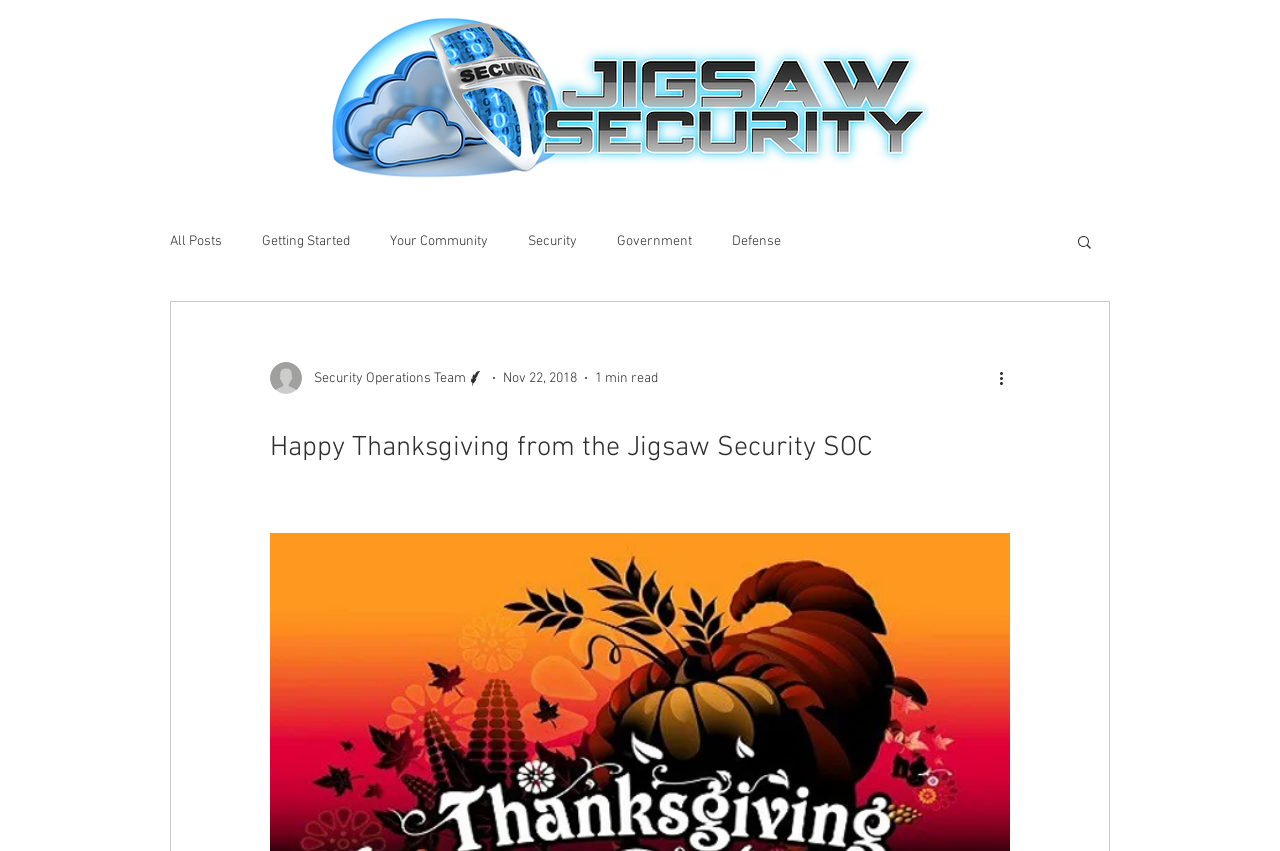Provide your answer in a single word or phrase: 
What is the estimated reading time of the article?

1 min